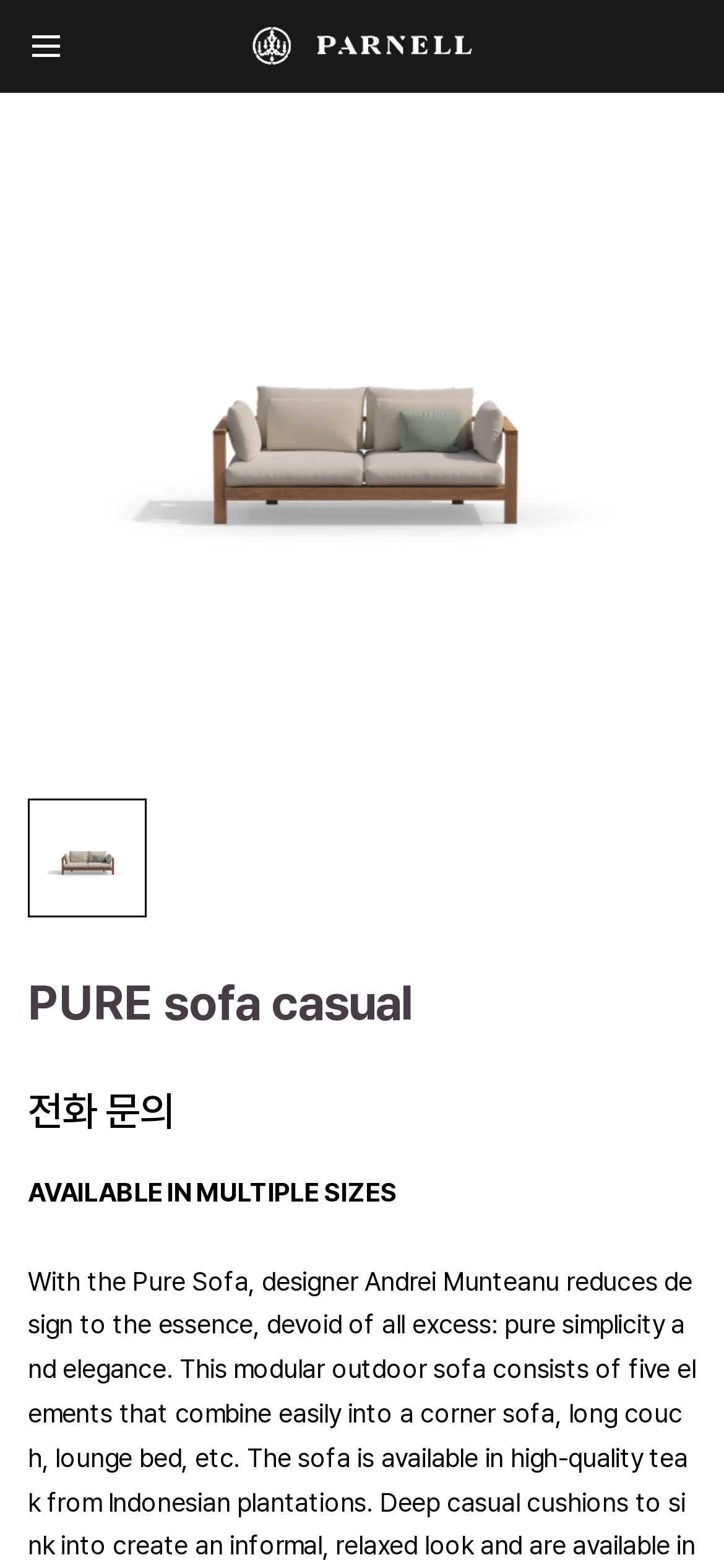Can you give a comprehensive explanation to the question given the content of the image?
How many sizes are available?

The webpage mentions 'AVAILABLE IN MULTIPLE SIZES', indicating that the product comes in more than one size. The exact number of sizes is not specified, but it is clear that there are multiple options.